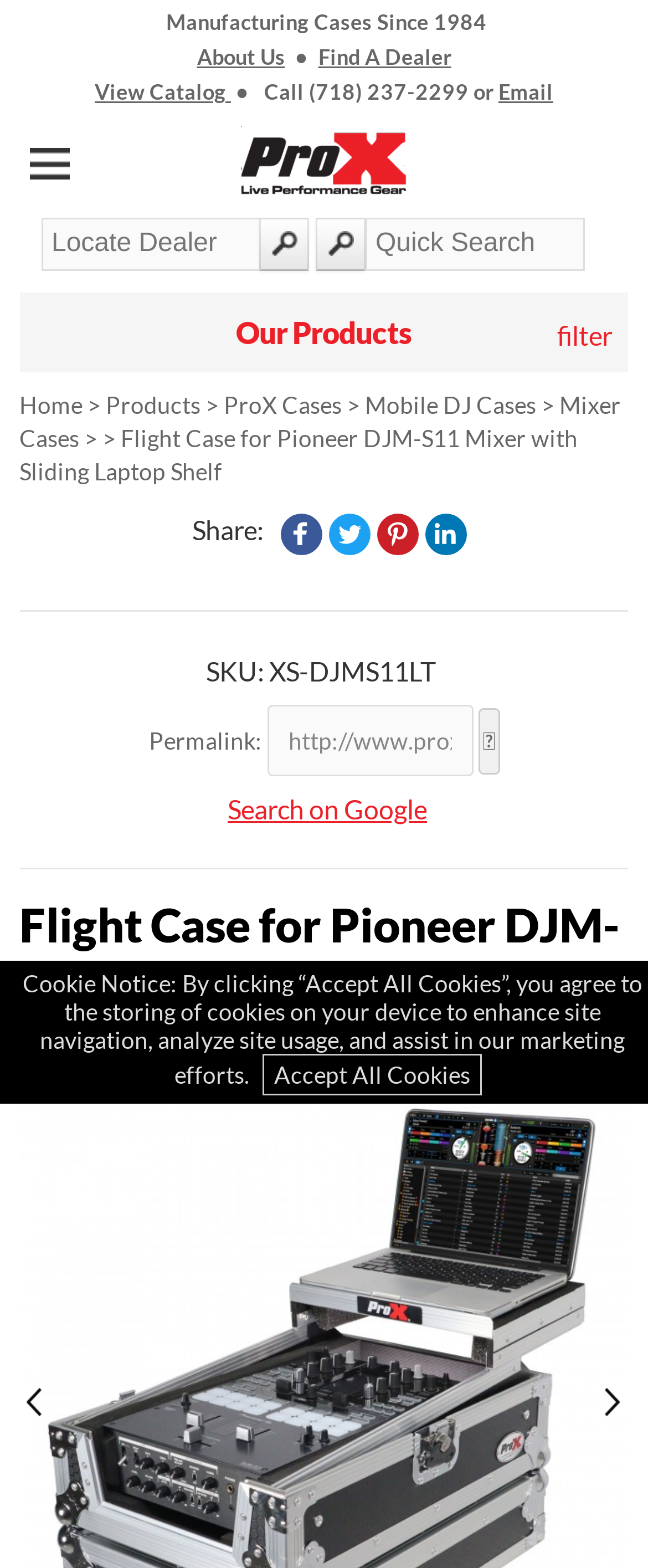Provide a comprehensive description of the webpage.

This webpage is about a product called ProX XS-DJMS11LT ATA Flight Style Road Case for Pioneer DJM-S11 DJ Mixer. At the top of the page, there is a navigation menu with links to "About Us", "Find A Dealer", "View Catalog", and more. Below the navigation menu, there is a search bar with a "Locate Dealer" textbox and a "Search" button. Next to the search bar, there is a "Quick Search" textbox and another "Search" button.

On the left side of the page, there is a menu with links to different product categories, including "Home", "Products", "ProX Cases", "Mobile DJ Cases", and "Mixer Cases". The current page is highlighted as "Flight Case for Pioneer DJM-S11 Mixer with Sliding Laptop Shelf".

In the main content area, there is a heading that reads "Flight Case for Pioneer DJM-S11 Mixer with Sliding Laptop Shelf". Below the heading, there is a section with product information, including the SKU number and a permalink. There is also a "Search on Google" link.

Further down the page, there is a section with social media links to share the product on Facebook, Twitter, Pinterest, and LinkedIn. Below the social media links, there is a separator line, followed by a section with a cookie notice and a dialog box to subscribe to ProX News & Events.

The dialog box has a heading that reads "Subscribe to ProX News & Events" and contains several textboxes to input email, name, company, and email lists. There are also checkboxes to select specific email lists, such as "Live Audio Production", "Professional DJ", and "Trussing & Stage Roofing Systems". At the bottom of the dialog box, there is a "Keep Me Updated!" button and a link to unsubscribe from emails.